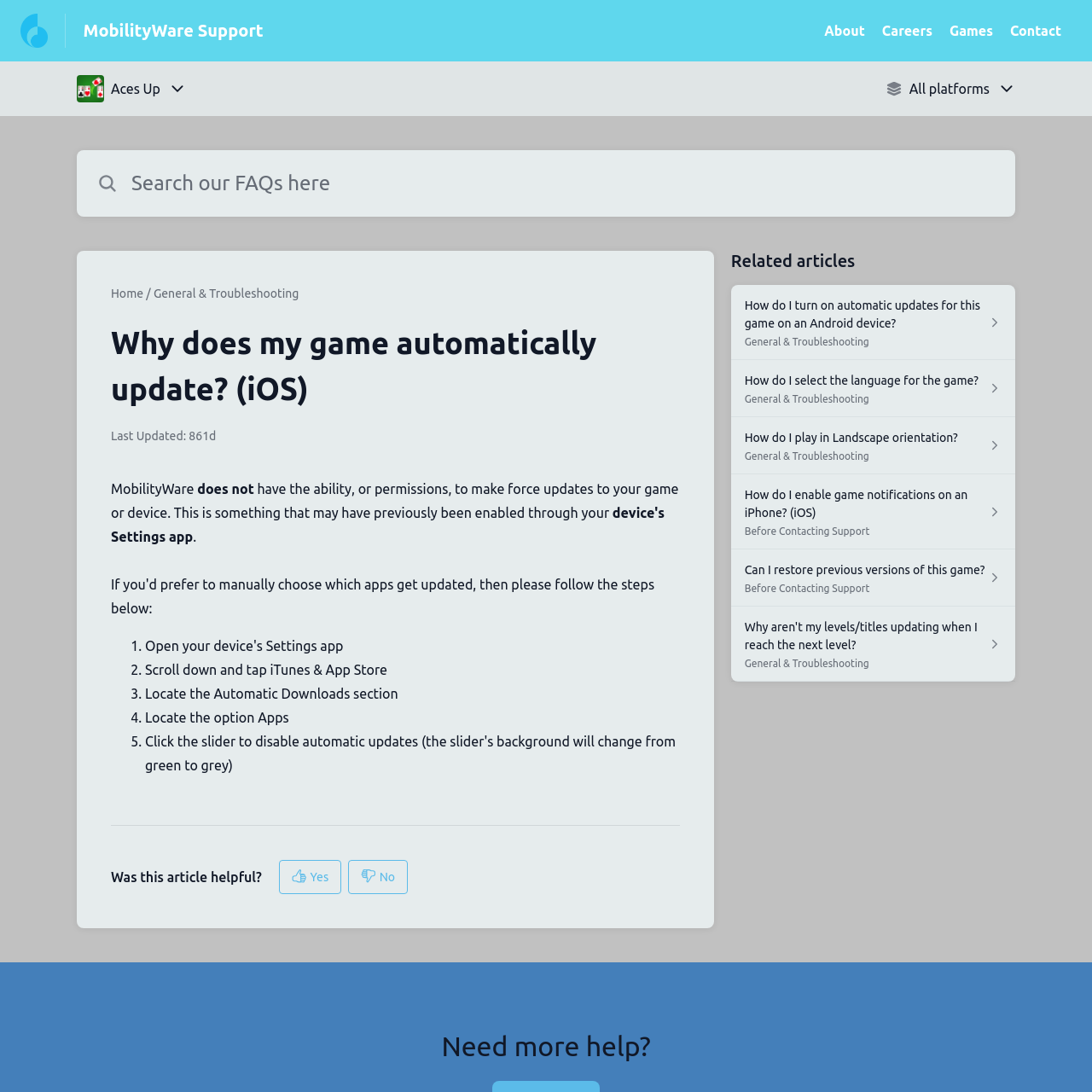Can you specify the bounding box coordinates of the area that needs to be clicked to fulfill the following instruction: "Click the 'Contact' link"?

[0.925, 0.021, 0.972, 0.035]